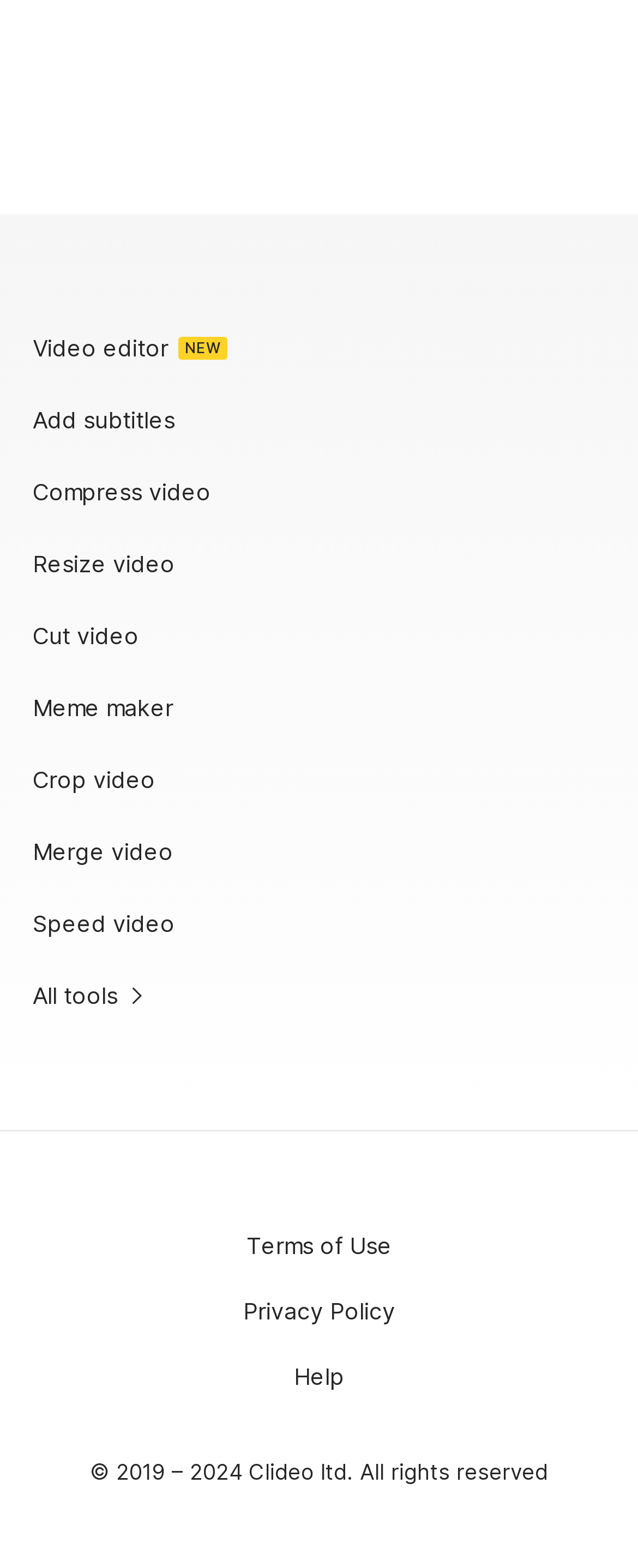Locate the bounding box of the UI element described in the following text: "Meme maker".

[0.0, 0.429, 1.0, 0.474]